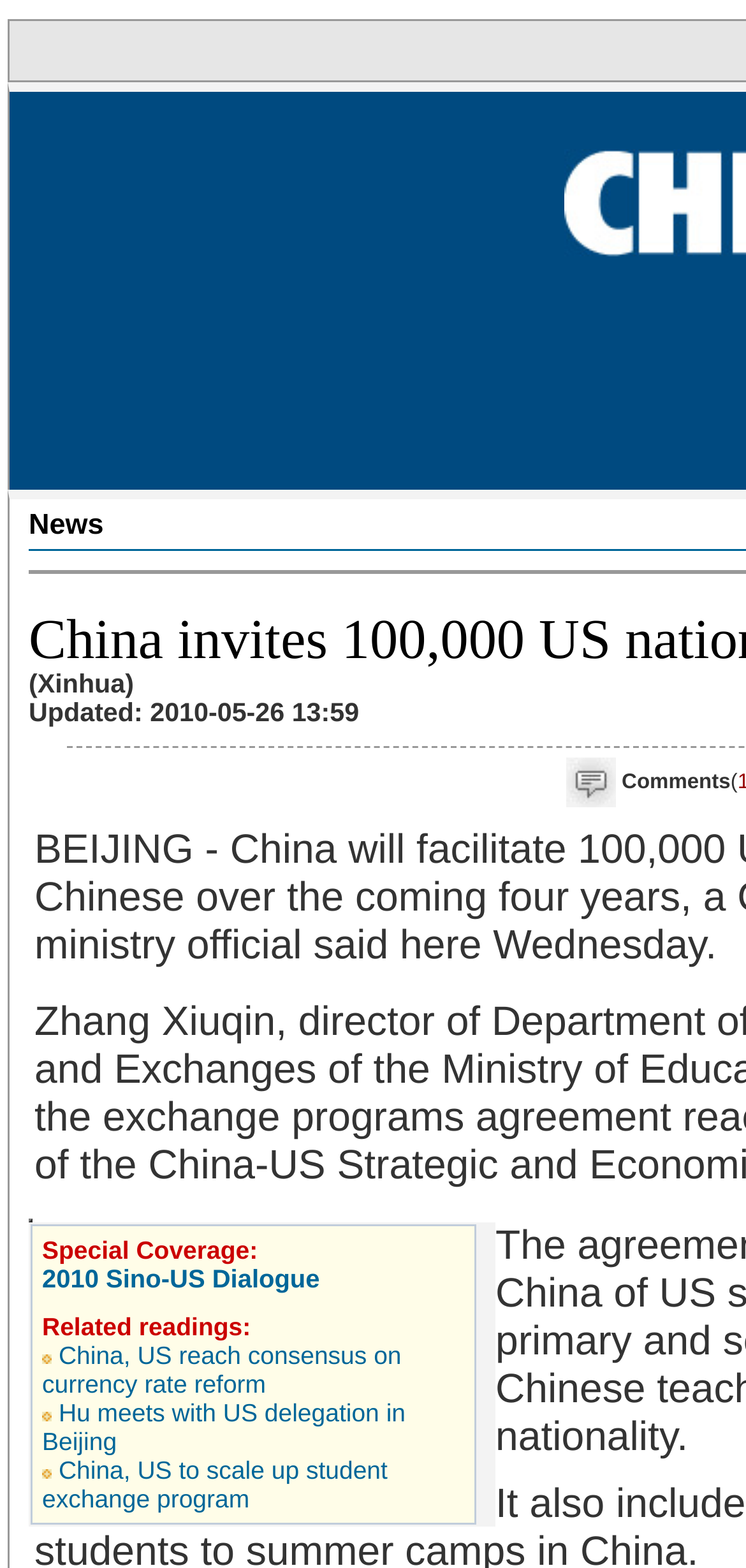Give a succinct answer to this question in a single word or phrase: 
What is the relation between the images on the webpage?

They are all related to China